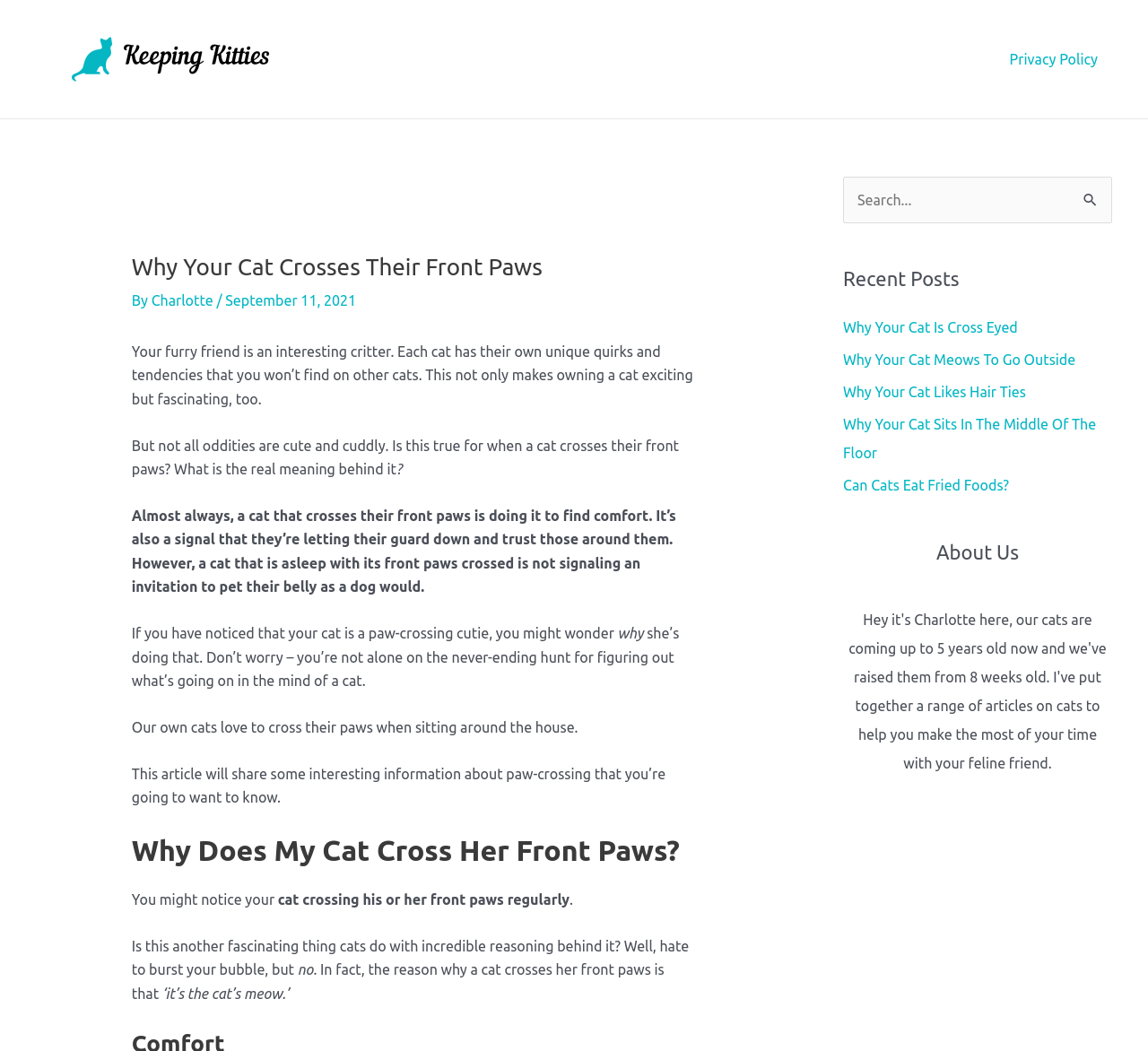Describe every aspect of the webpage in a detailed manner.

This webpage is about understanding cat behavior, specifically why cats cross their front paws. The page has a prominent header with the title "Why Your Cat Crosses Their Front Paws" and a subheading "Keeping Kitties". Below the header, there is a brief introduction to the topic, followed by a series of paragraphs that delve into the reasons behind this behavior.

On the top-right corner of the page, there is a navigation menu with a link to the "Privacy Policy". Above the main content, there is a search bar with a button to search for specific topics. 

The main content is divided into sections, with headings that break up the text into readable chunks. The text is accompanied by no images, but there are links to other related articles, such as "Why Your Cat Is Cross Eyed" and "Can Cats Eat Fried Foods?", which are listed under the "Recent Posts" section.

At the bottom of the page, there are three complementary sections, one with a heading "About Us", and two others with no headings. The page has a clean layout, with ample whitespace between sections, making it easy to read and navigate.